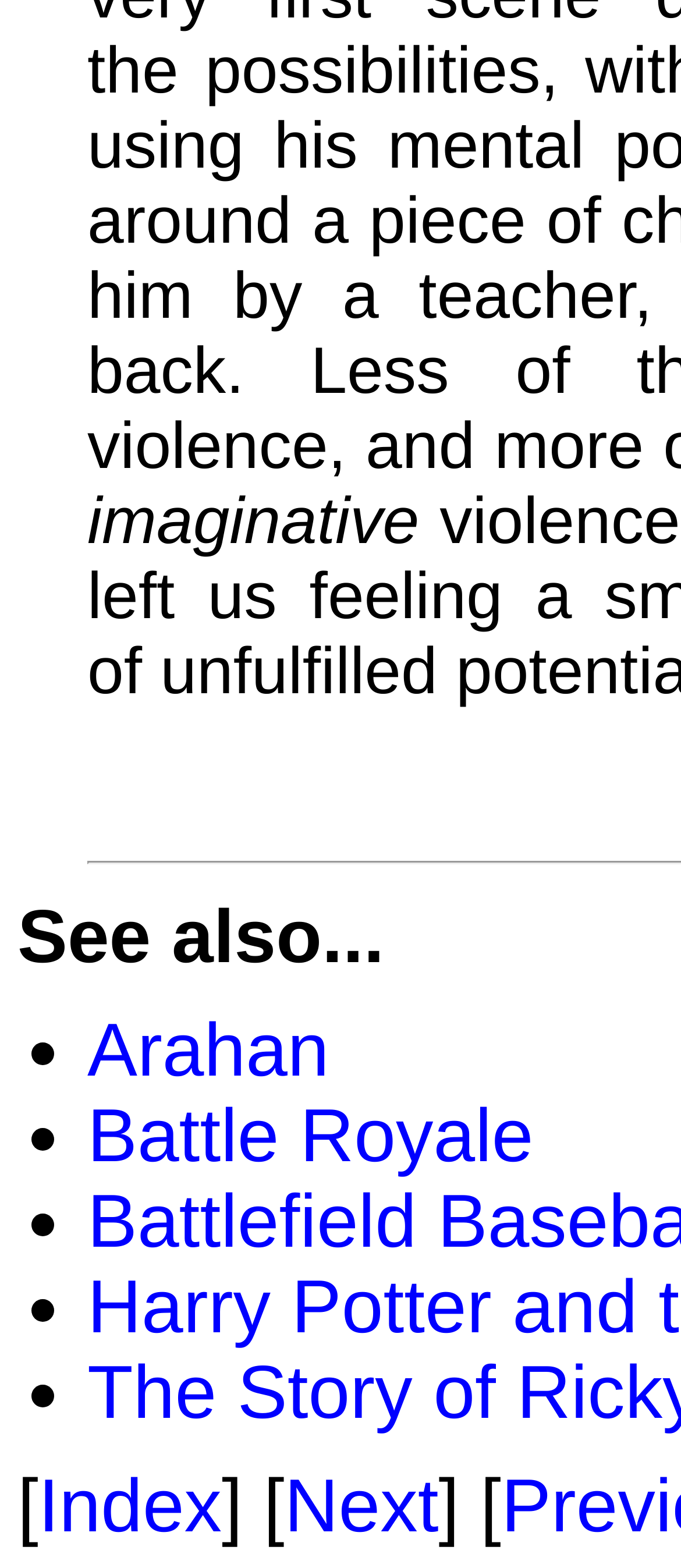Show the bounding box coordinates for the HTML element as described: "Battle Royale".

[0.128, 0.698, 0.783, 0.751]